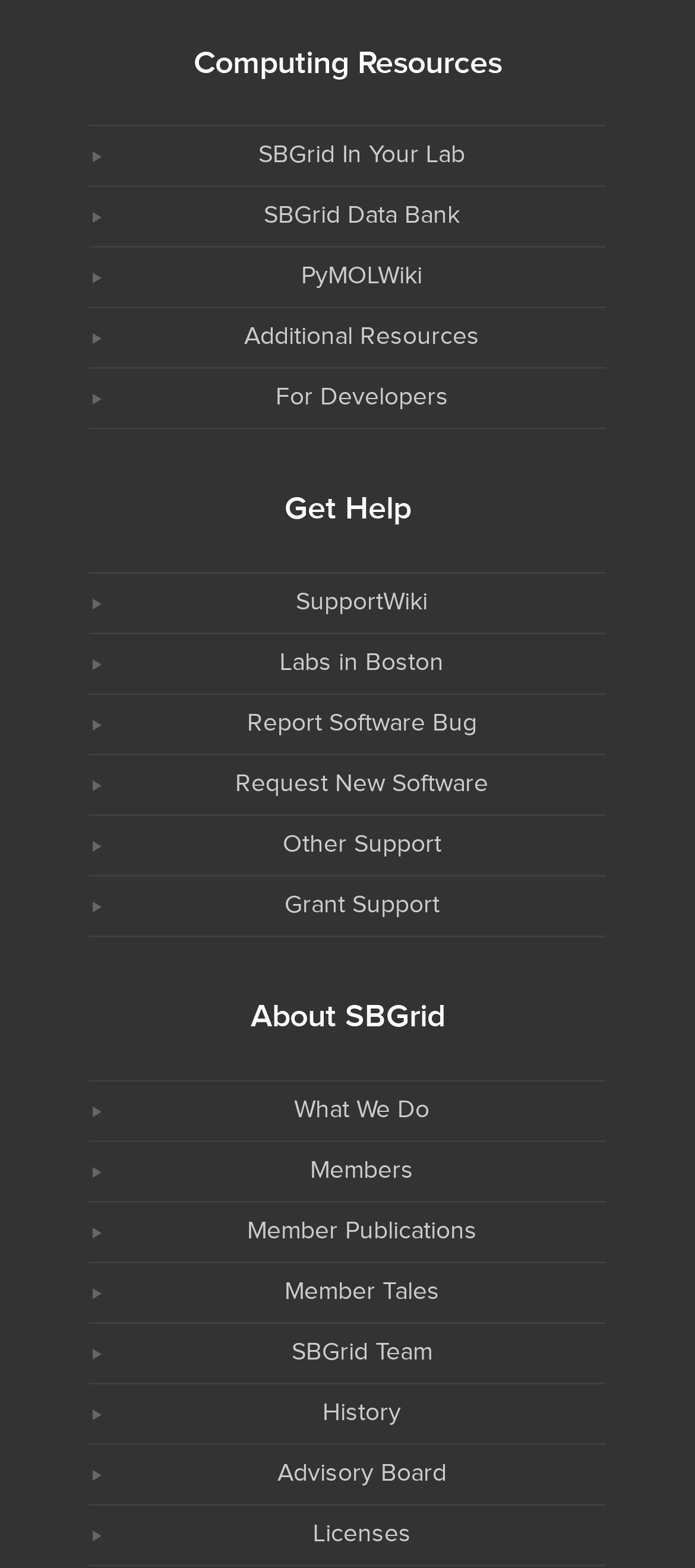Provide a one-word or one-phrase answer to the question:
What is the topmost link on the webpage?

SBGrid In Your Lab